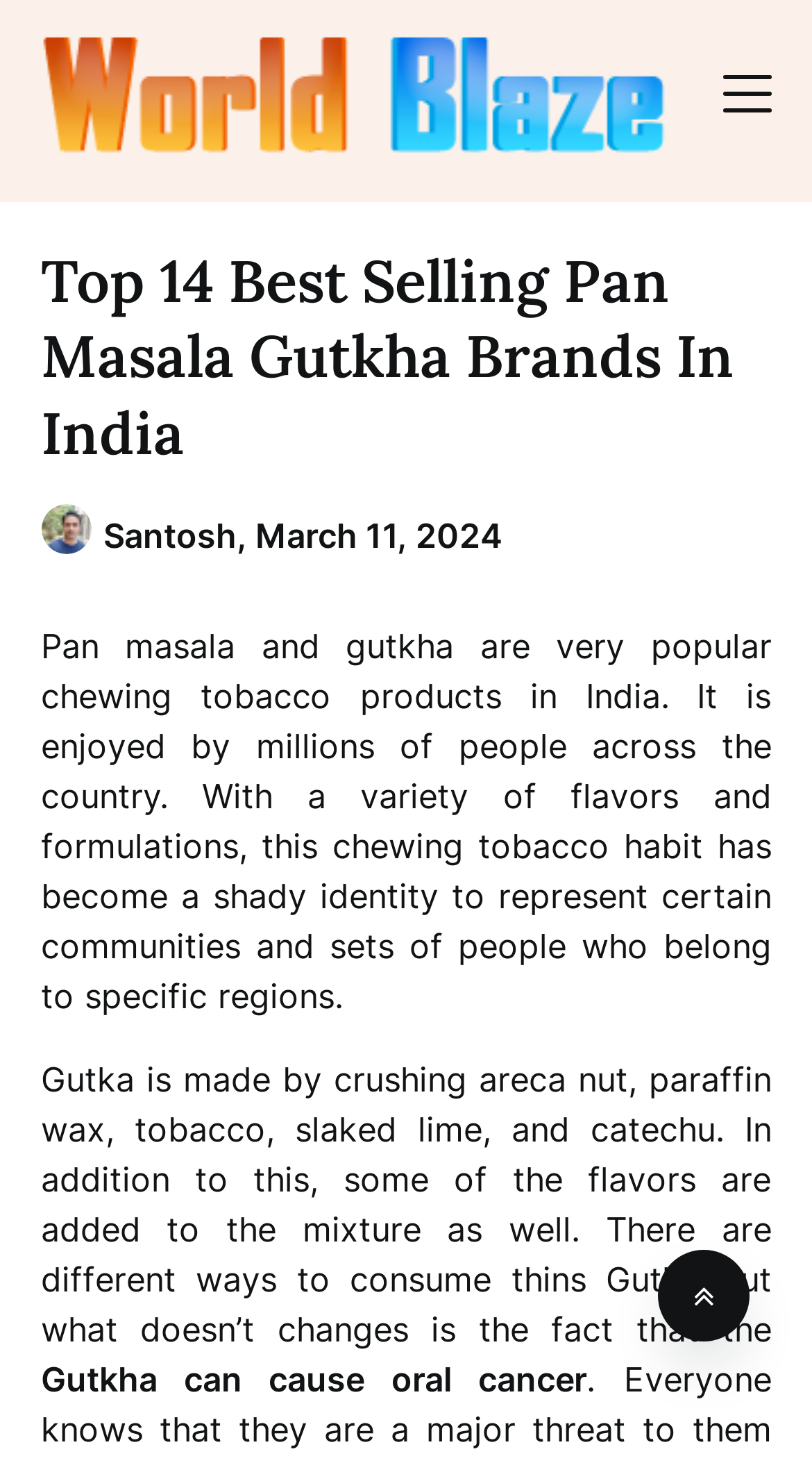Extract the bounding box coordinates for the UI element described by the text: "December 2014". The coordinates should be in the form of [left, top, right, bottom] with values between 0 and 1.

None